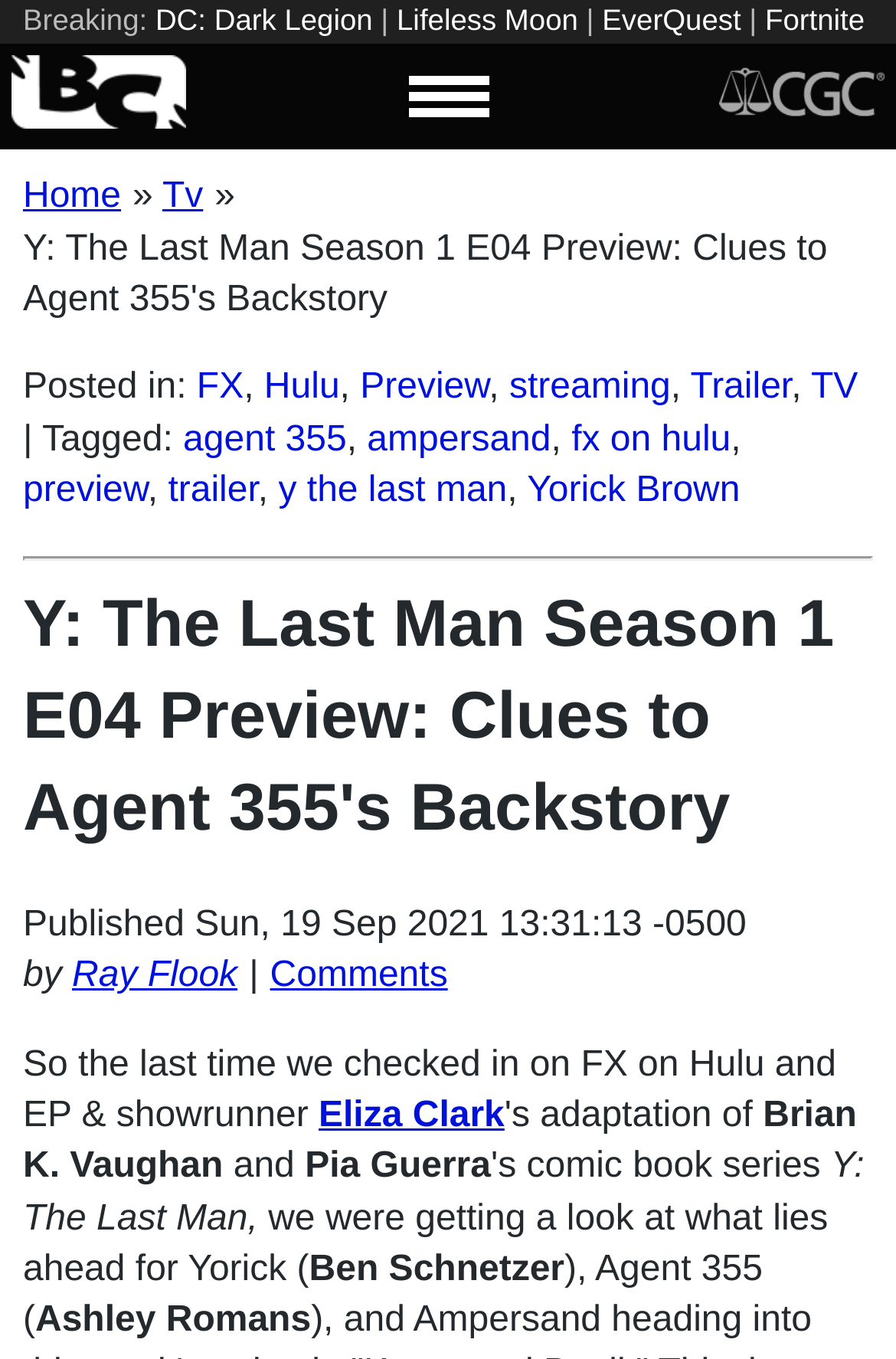Please identify the bounding box coordinates of the clickable area that will fulfill the following instruction: "Visit the homepage". The coordinates should be in the format of four float numbers between 0 and 1, i.e., [left, top, right, bottom].

[0.026, 0.131, 0.135, 0.159]